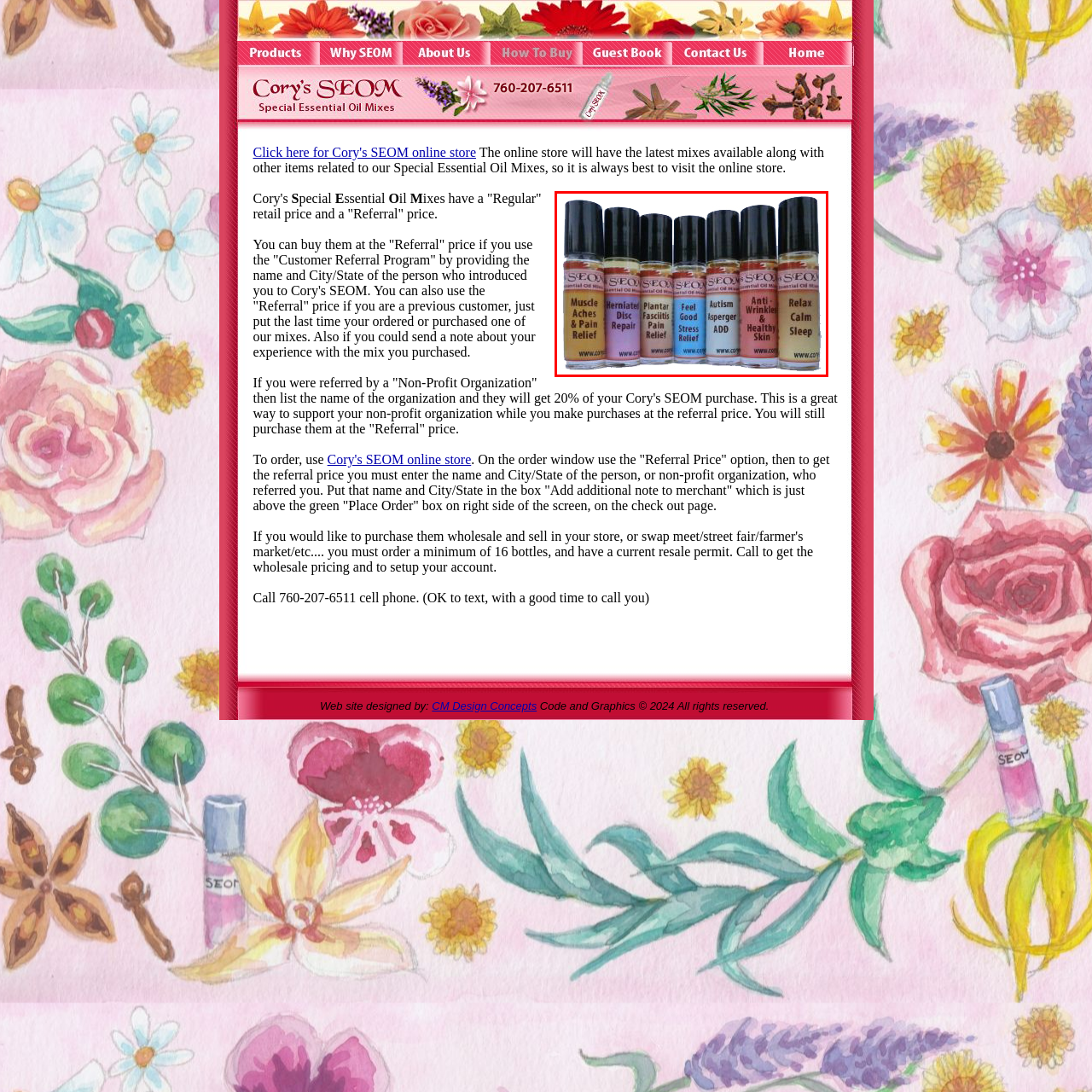Write a comprehensive caption detailing the image within the red boundary.

The image displays a collection of essential oil roller bottles from Cory's SEOM (Special Essential Oil Mixes). Each bottle features a distinctly colored label, indicative of the various therapeutic purposes of the oils. From left to right, the labels read:

1. Muscle Aches & Pain Relief
2. Herniated Disc Repair
3. Plantar Fasciitis Pain Relief
4. Feel Good Stress Relief
5. Autism Asperger ADD
6. Anti-Wrinkle & Healthy Skin
7. Relax Calm Sleep

These products highlight the brand's commitment to providing natural solutions for a variety of physical and emotional needs. The sleek design of the bottles suggests convenience for on-the-go use, making these essential oil blends easily accessible. This image is part of the promotional material aimed at encouraging customers to explore the range of essential oil mixes available through the online store.